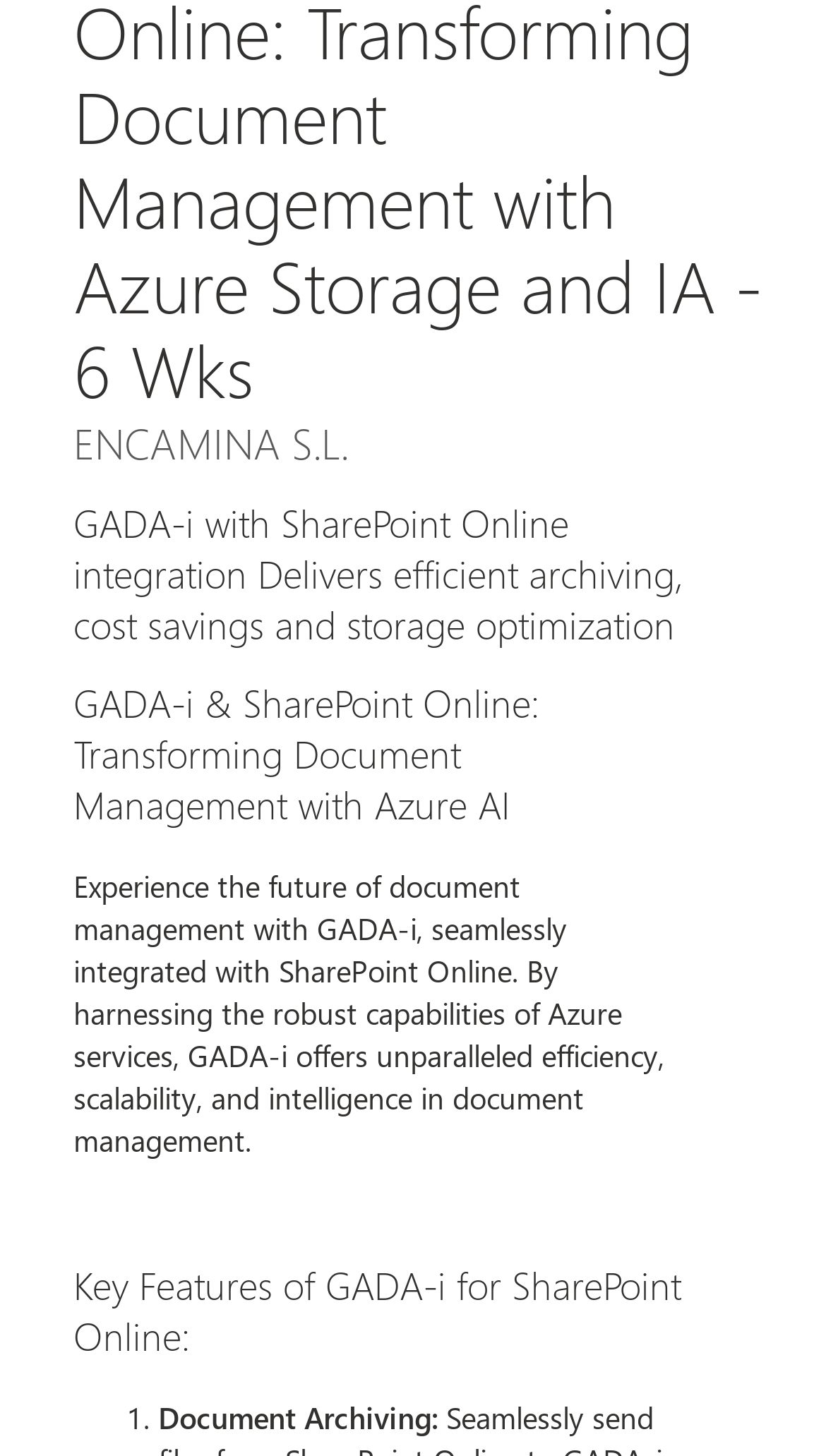Please answer the following query using a single word or phrase: 
How many countries are listed in the first column?

20